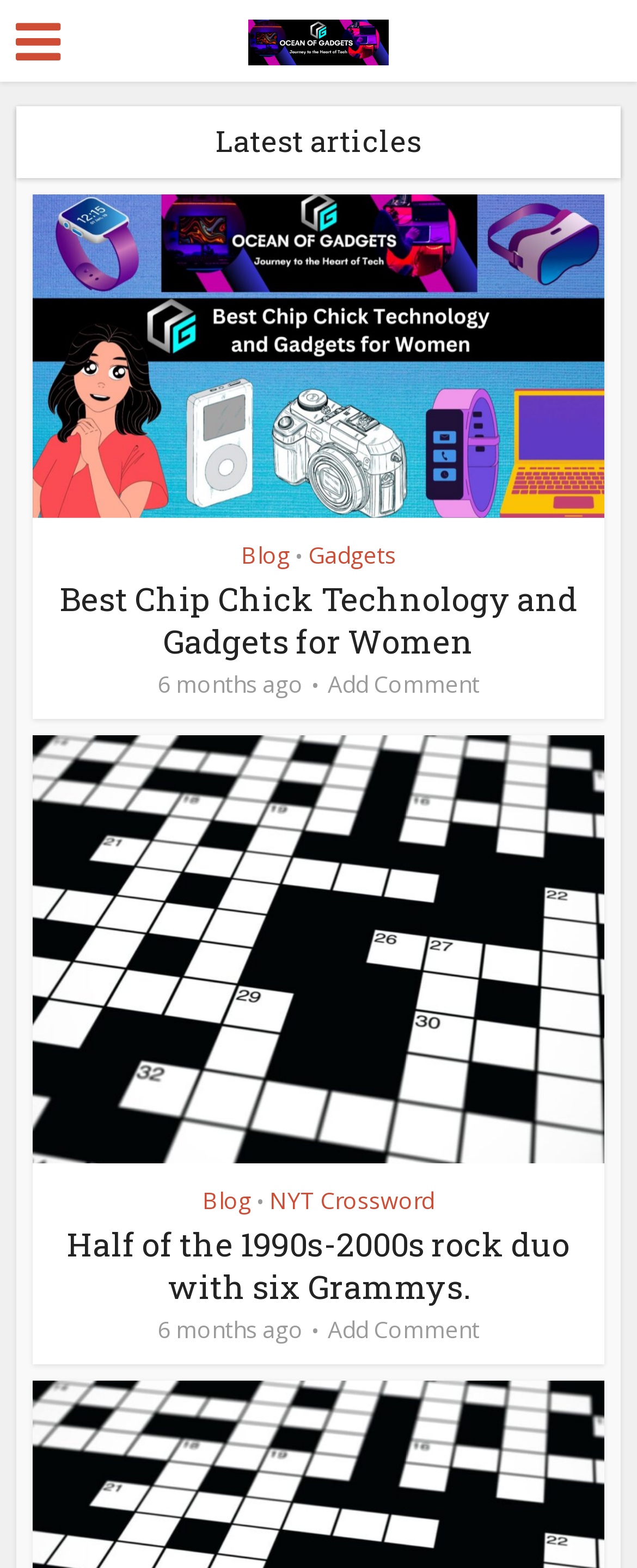Identify the bounding box coordinates of the region that needs to be clicked to carry out this instruction: "Click on the 'OCEAN OF GADGETS' link". Provide these coordinates as four float numbers ranging from 0 to 1, i.e., [left, top, right, bottom].

[0.391, 0.004, 0.609, 0.042]